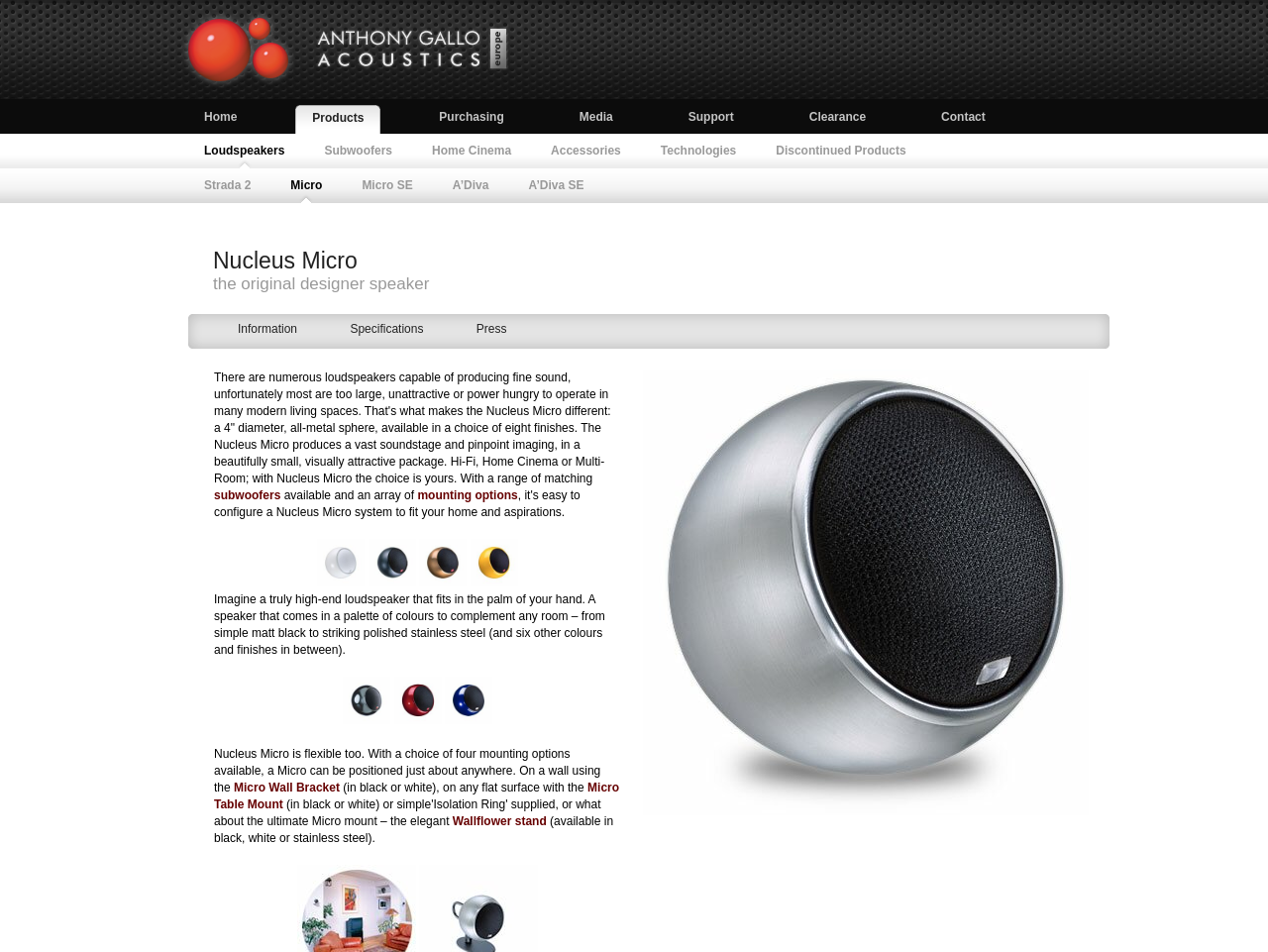Please identify the bounding box coordinates of the element I need to click to follow this instruction: "Go to Home page".

[0.147, 0.105, 0.201, 0.142]